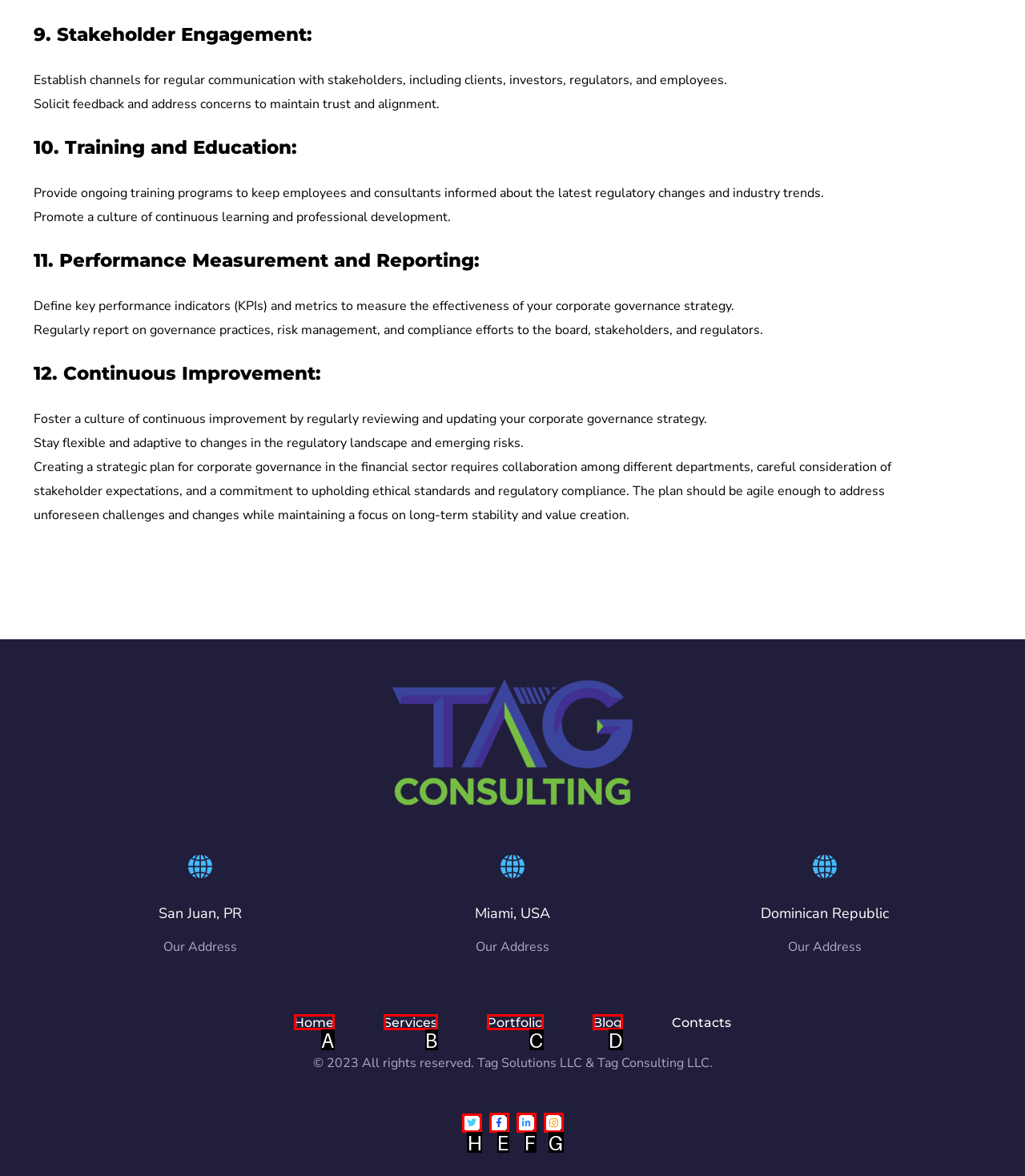Choose the correct UI element to click for this task: Search for something Answer using the letter from the given choices.

None